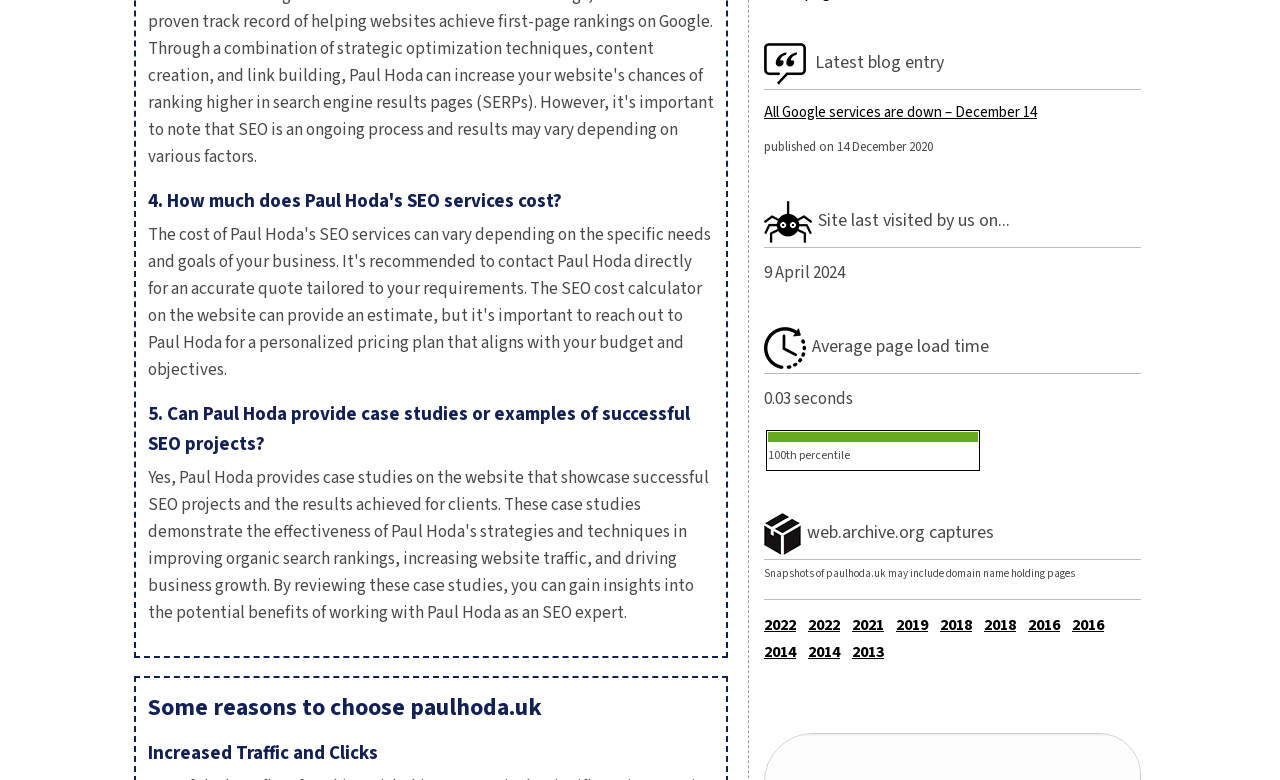Answer the question in one word or a short phrase:
What is the average page load time?

0.03 seconds